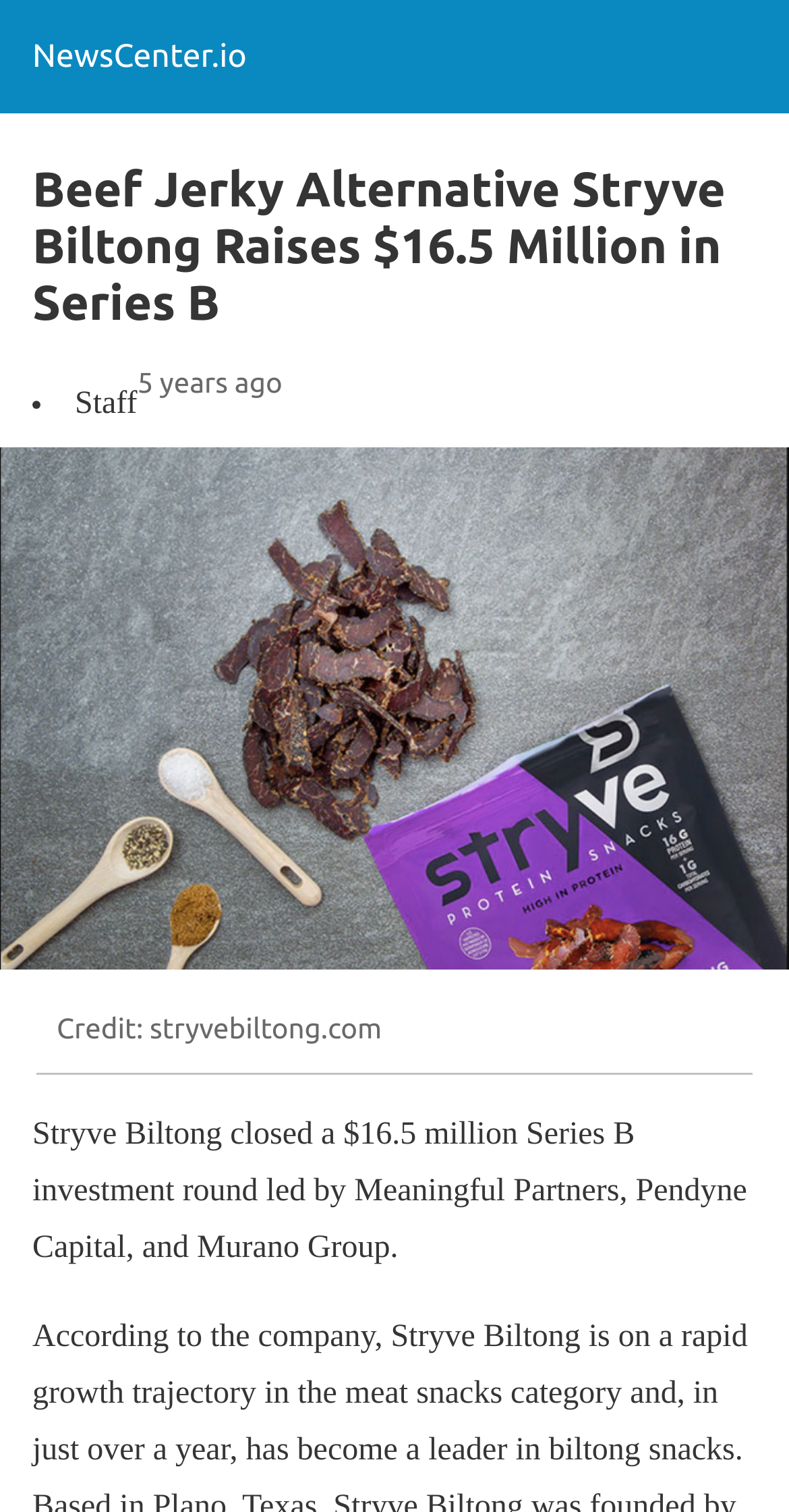Can you look at the image and give a comprehensive answer to the question:
Who led the Series B investment round?

The answer can be found in the paragraph of text that describes the investment round, which states that Stryve Biltong closed a $16.5 million Series B investment round led by Meaningful Partners, Pendyne Capital, and Murano Group.